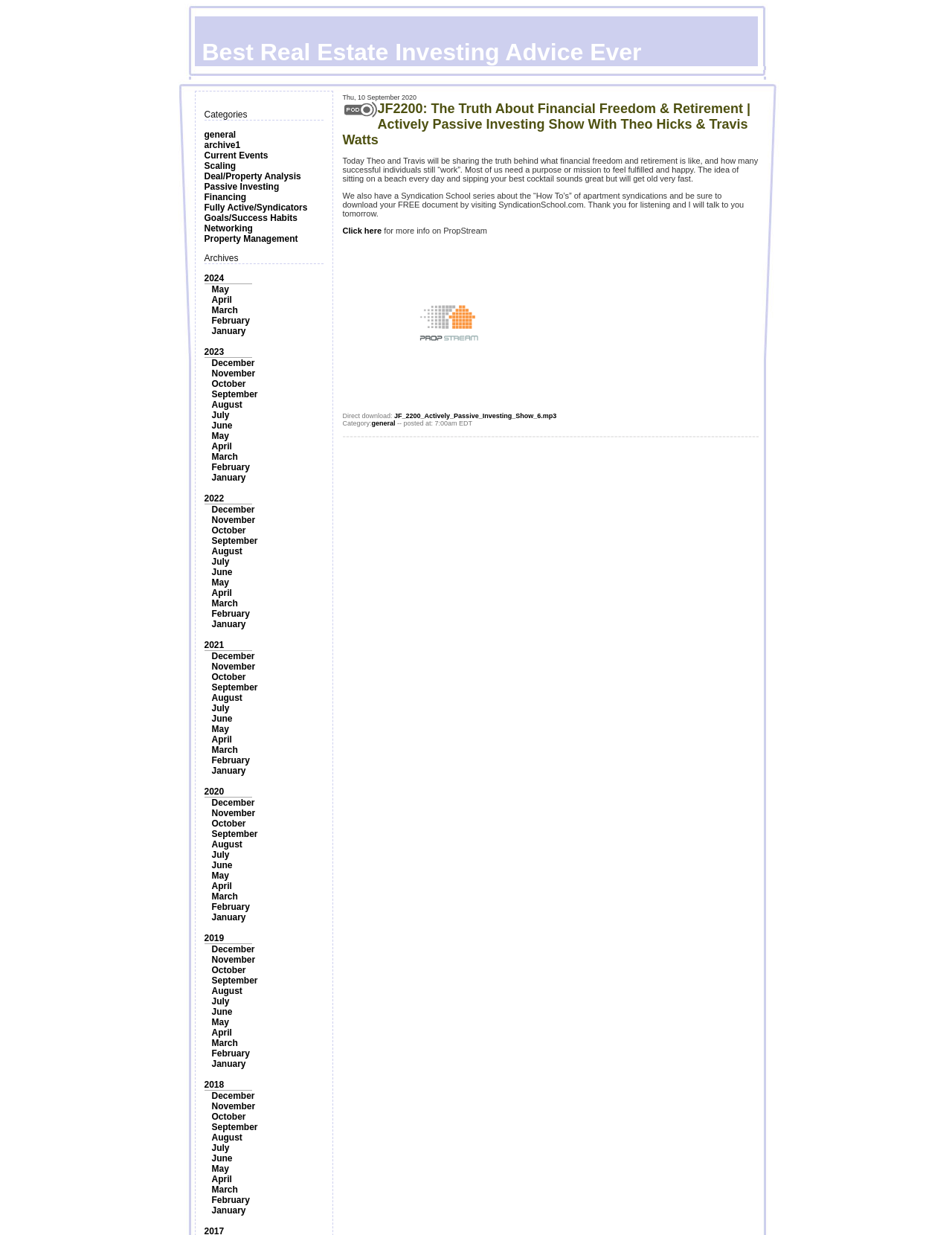Provide your answer to the question using just one word or phrase: What is the position of the link 'Passive Investing'?

5th